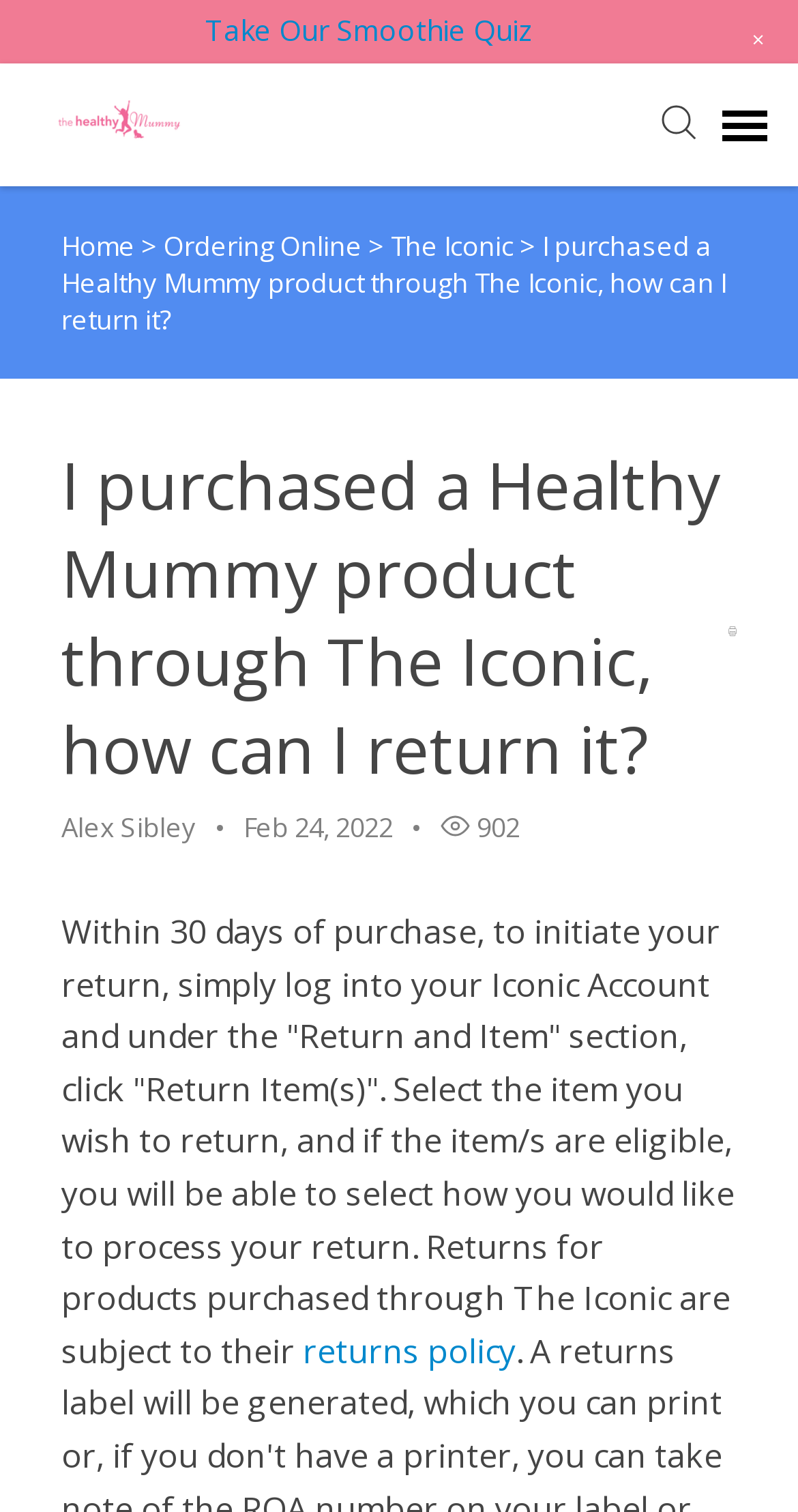Give a one-word or phrase response to the following question: What is the author of the article?

Alex Sibley